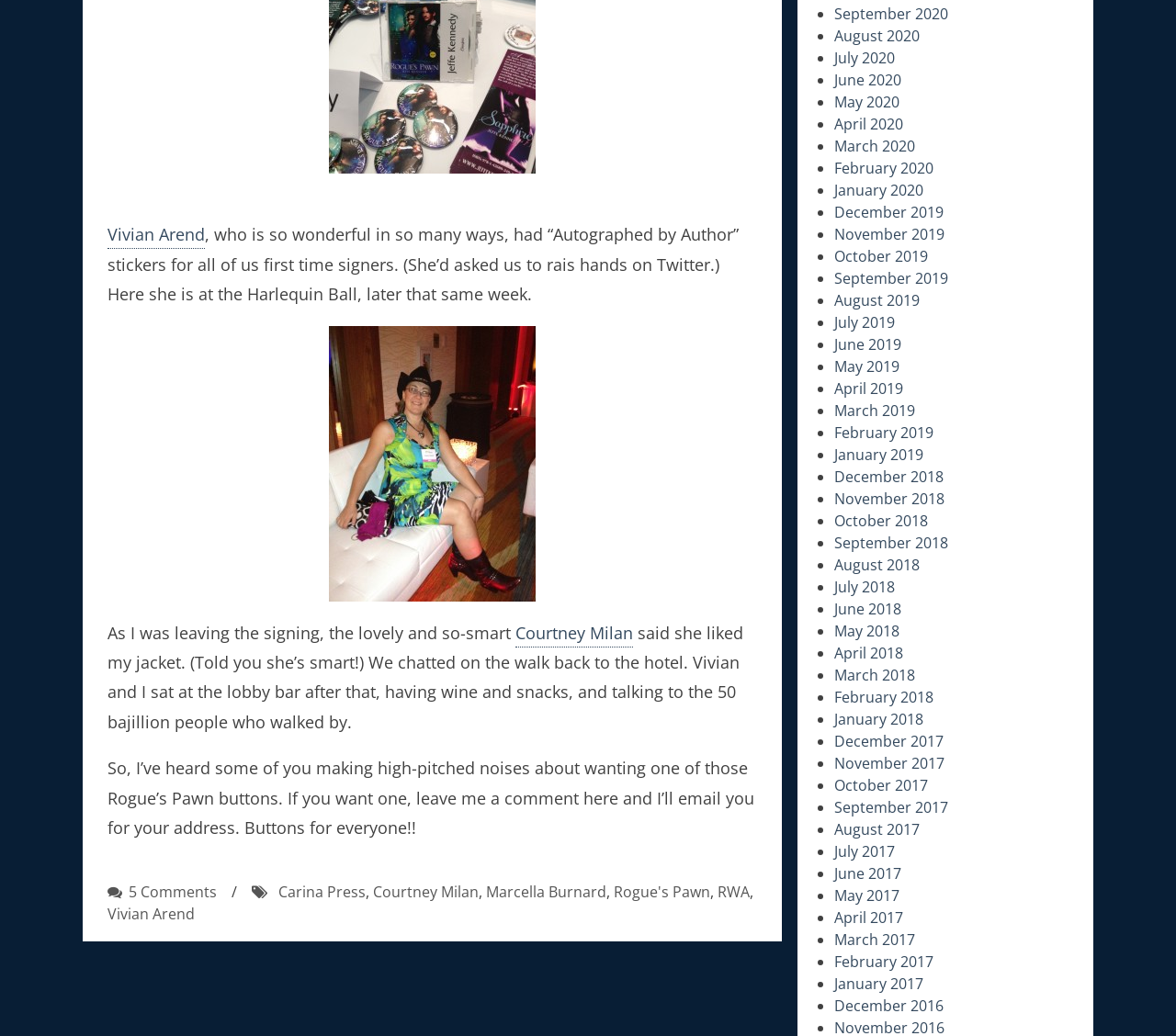Please identify the coordinates of the bounding box that should be clicked to fulfill this instruction: "Read the blog post about the Glamour and Excitement".

[0.091, 0.731, 0.641, 0.809]